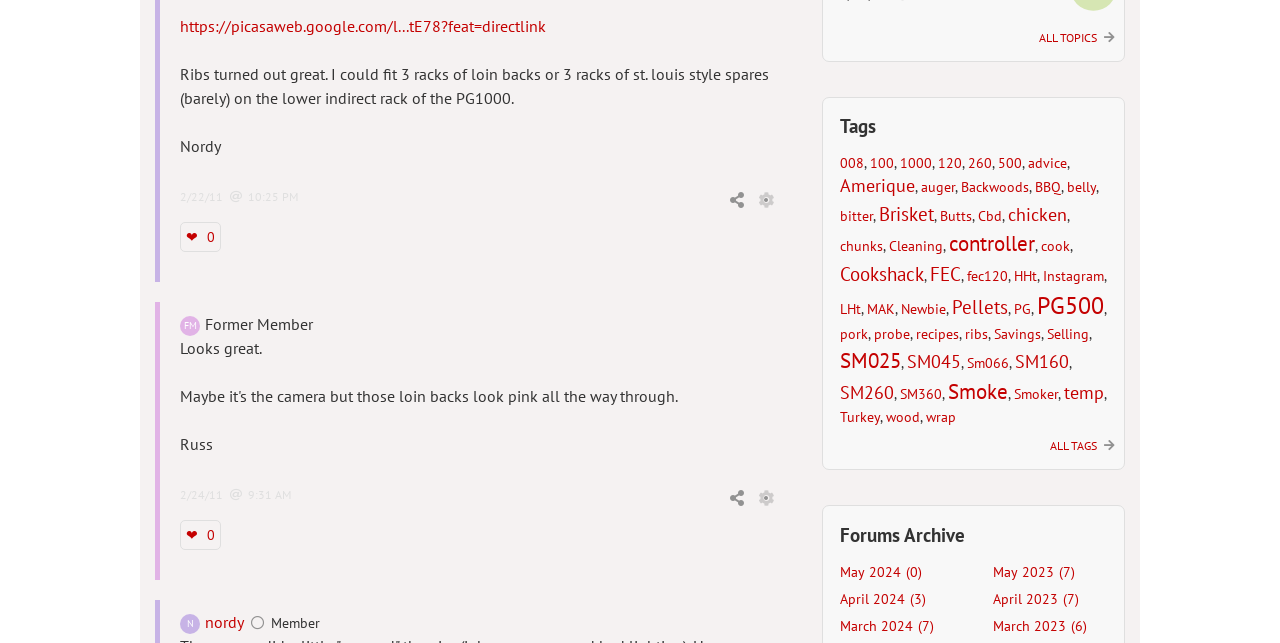What is the purpose of the 'Share' and 'Manage' links?
Please look at the screenshot and answer in one word or a short phrase.

To share and manage posts